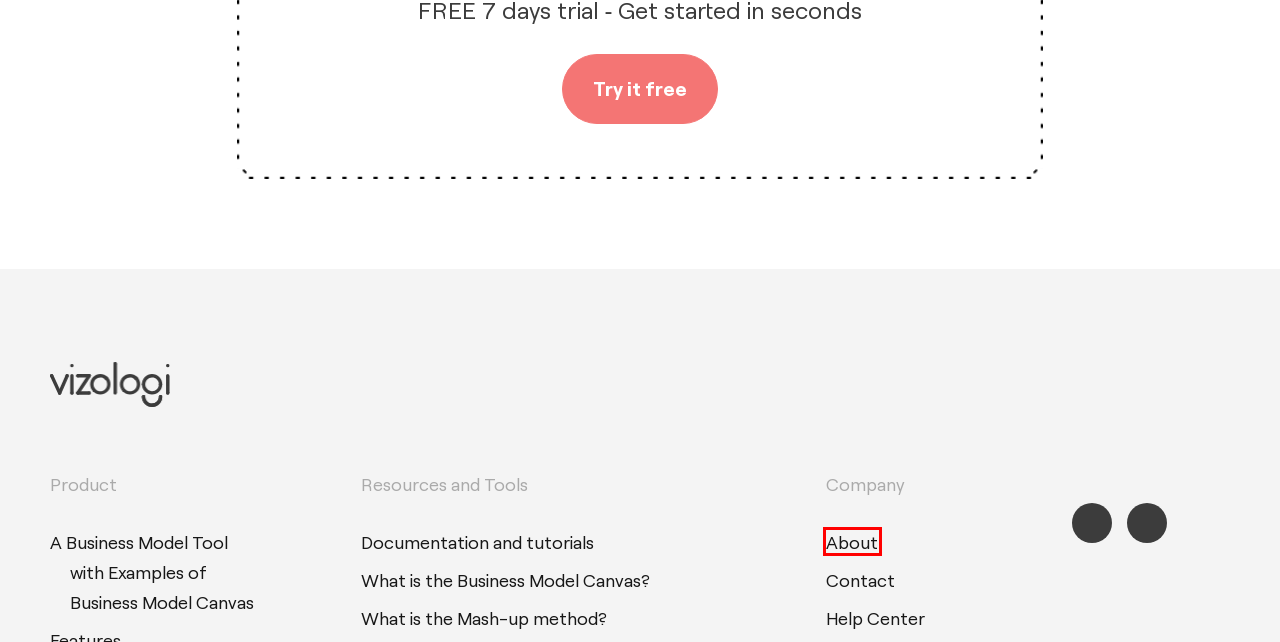You are given a screenshot of a webpage with a red bounding box around an element. Choose the most fitting webpage description for the page that appears after clicking the element within the red bounding box. Here are the candidates:
A. Help Center - Vizologi
B. What's Mash-up method?
C. How Vizologi uses Artificial Intelligence?
D. Vizologi - What is the Business Model Canvas?
E. Contact - Vizologi
F. About - Vizologi
G. Automate your Business Planning with the Business Model Canvas
H. Documentation and Tutorials

F